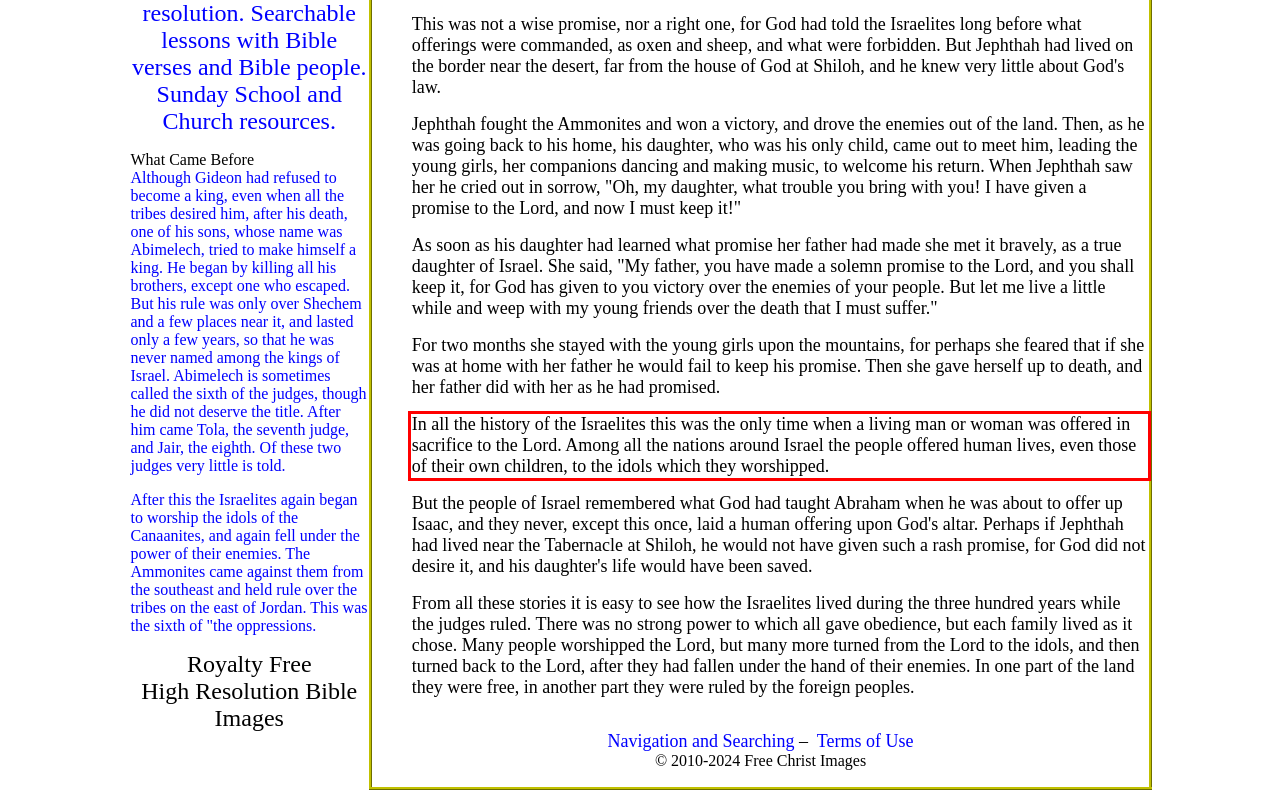Identify the text inside the red bounding box on the provided webpage screenshot by performing OCR.

In all the history of the Israelites this was the only time when a living man or woman was offered in sacrifice to the Lord. Among all the nations around Israel the people offered human lives, even those of their own children, to the idols which they worshipped.